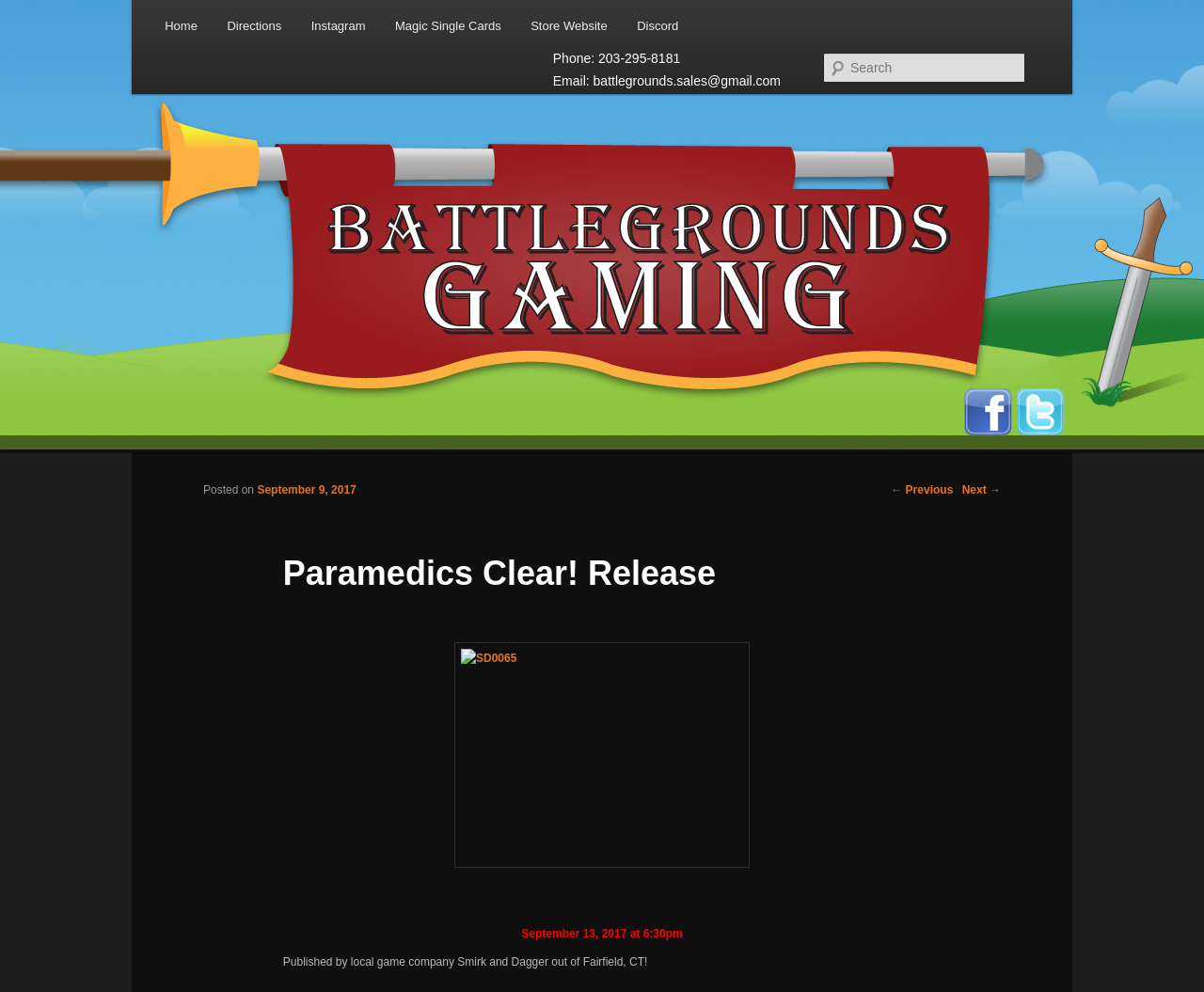Provide your answer to the question using just one word or phrase: What is the date and time of the event mentioned on the webpage?

September 13, 2017 at 6:30pm